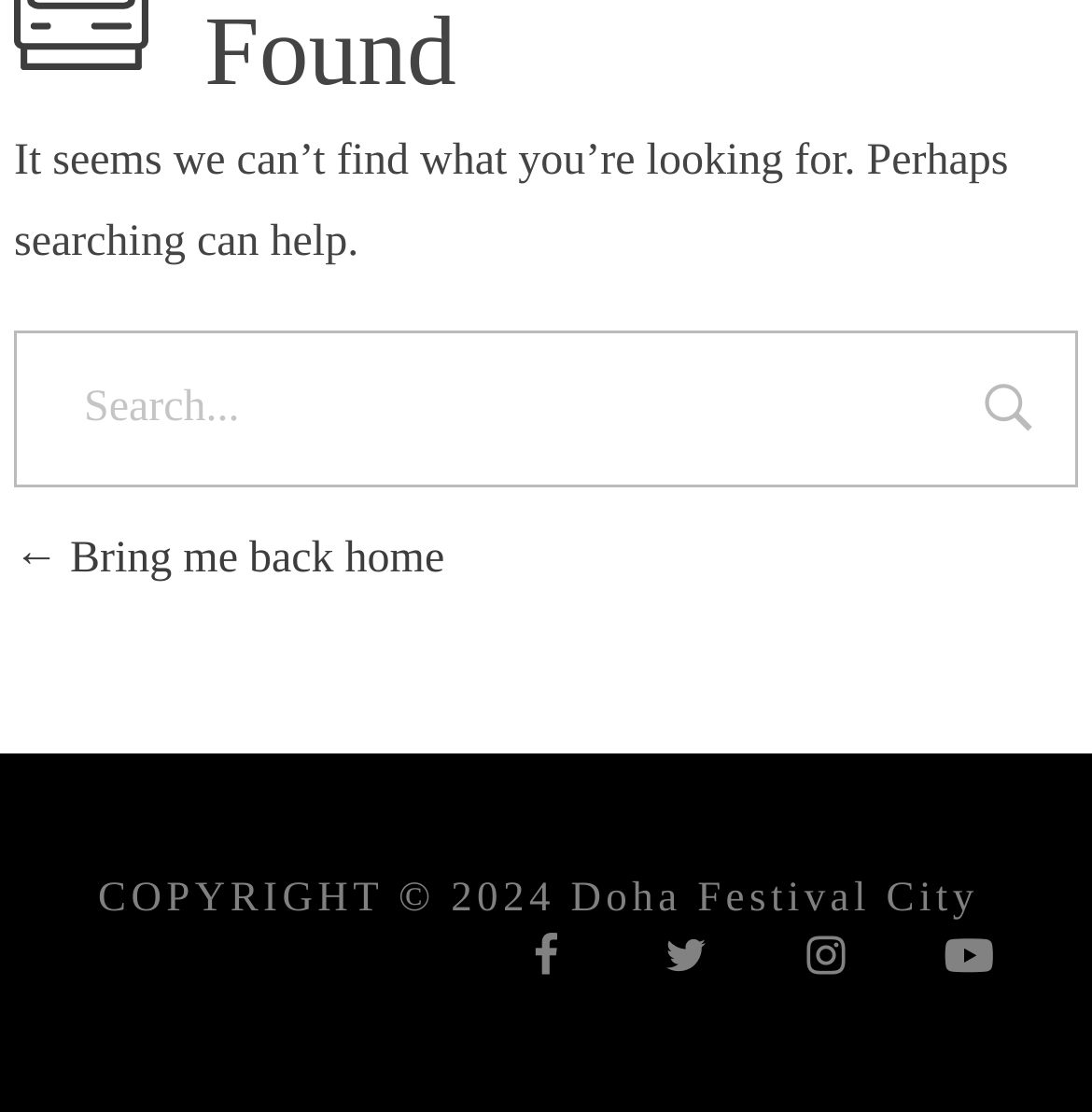Using the format (top-left x, top-left y, bottom-right x, bottom-right y), provide the bounding box coordinates for the described UI element. All values should be floating point numbers between 0 and 1: value="Search"

[0.872, 0.296, 0.974, 0.447]